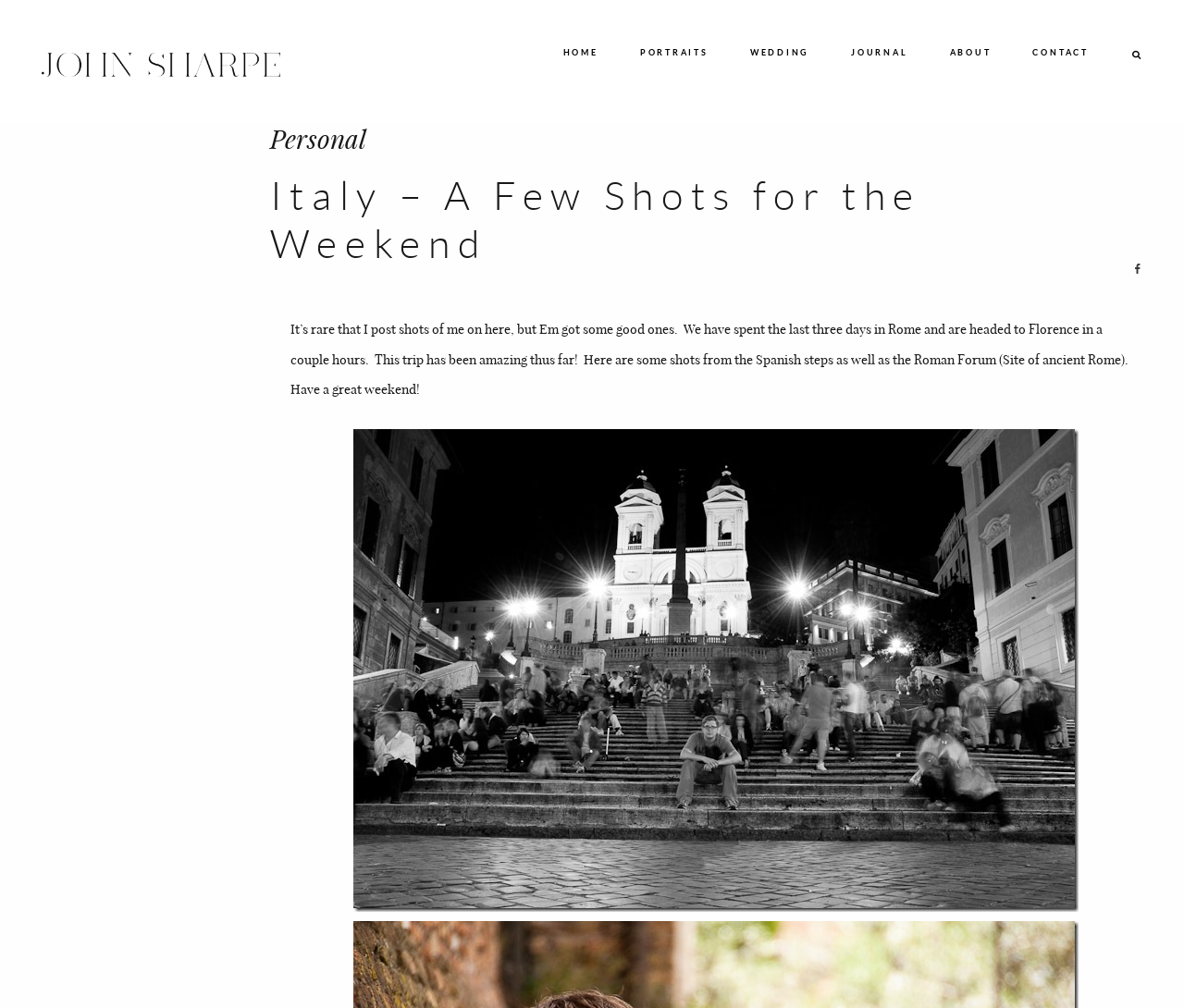Summarize the contents and layout of the webpage in detail.

This webpage is a blog post from a Rochester, Minnesota-based portrait and wedding photographer. At the top left corner, there is a logo with a link to the blog's homepage, accompanied by two small images. Below the logo, there is a navigation menu with links to different sections of the website, including "HOME", "PORTRAITS", "WEDDING", "JOURNAL", "ABOUT", and "CONTACT".

On the right side of the navigation menu, there is a search bar with a placeholder text "type here to search..". Next to the search bar, there is a search button with a magnifying glass icon.

Below the navigation menu, there is a large header with a link to the blog post "Italy – A Few Shots for the Weekend". The header is followed by a brief introduction to the post, which mentions that the photographer rarely posts personal shots, but this time, they are sharing some photos from their trip to Rome and Florence.

The main content of the post consists of a series of images, including a photo of the Spanish steps and the Roman Forum, with a brief description of the trip. There is also a link to a larger image, "RomeDay3-301", which can be accessed by clicking on the thumbnail.

At the bottom of the page, there is a secondary navigation menu with the same links as the top navigation menu, and another search bar with a placeholder text "type here to search..".